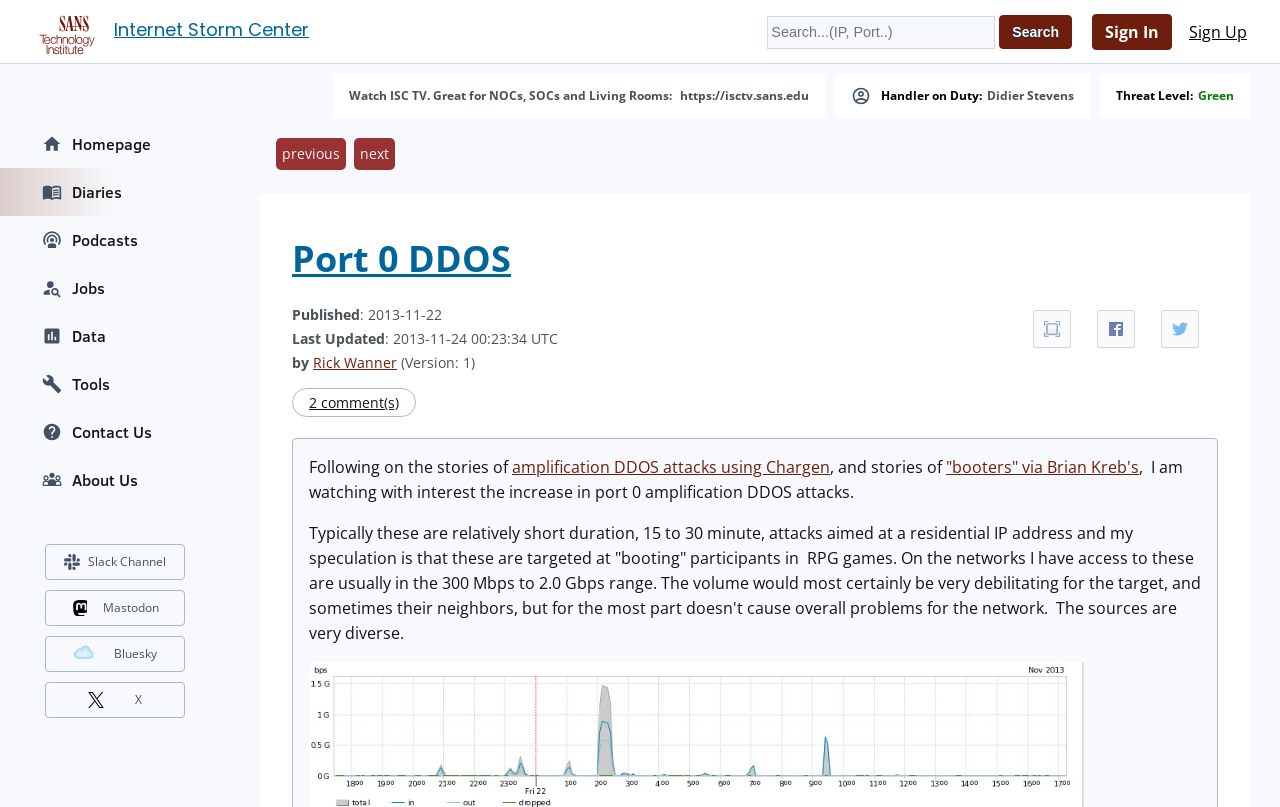What is the threat level?
Please use the visual content to give a single word or phrase answer.

Green